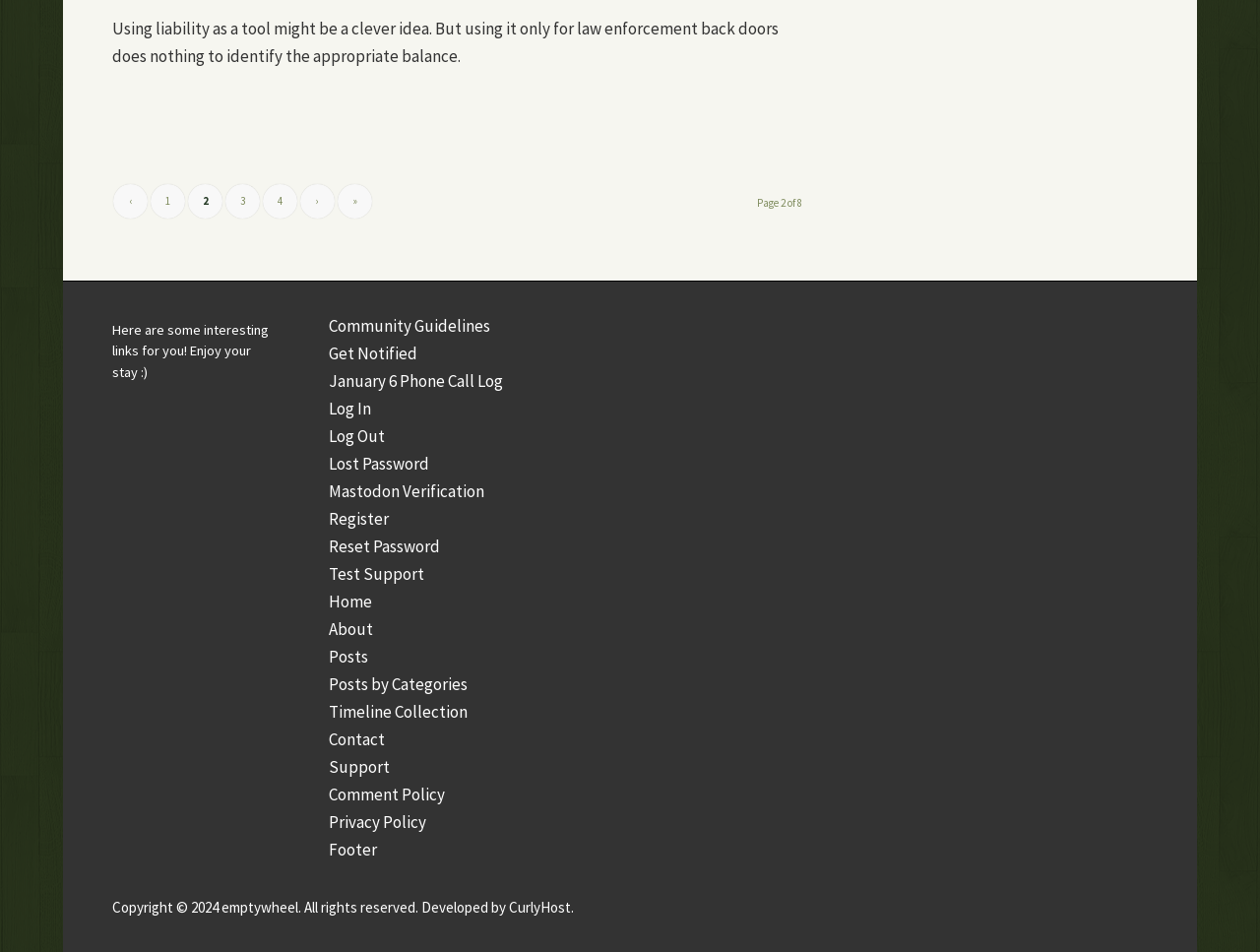Can you pinpoint the bounding box coordinates for the clickable element required for this instruction: "Go to page 1"? The coordinates should be four float numbers between 0 and 1, i.e., [left, top, right, bottom].

[0.09, 0.193, 0.117, 0.229]